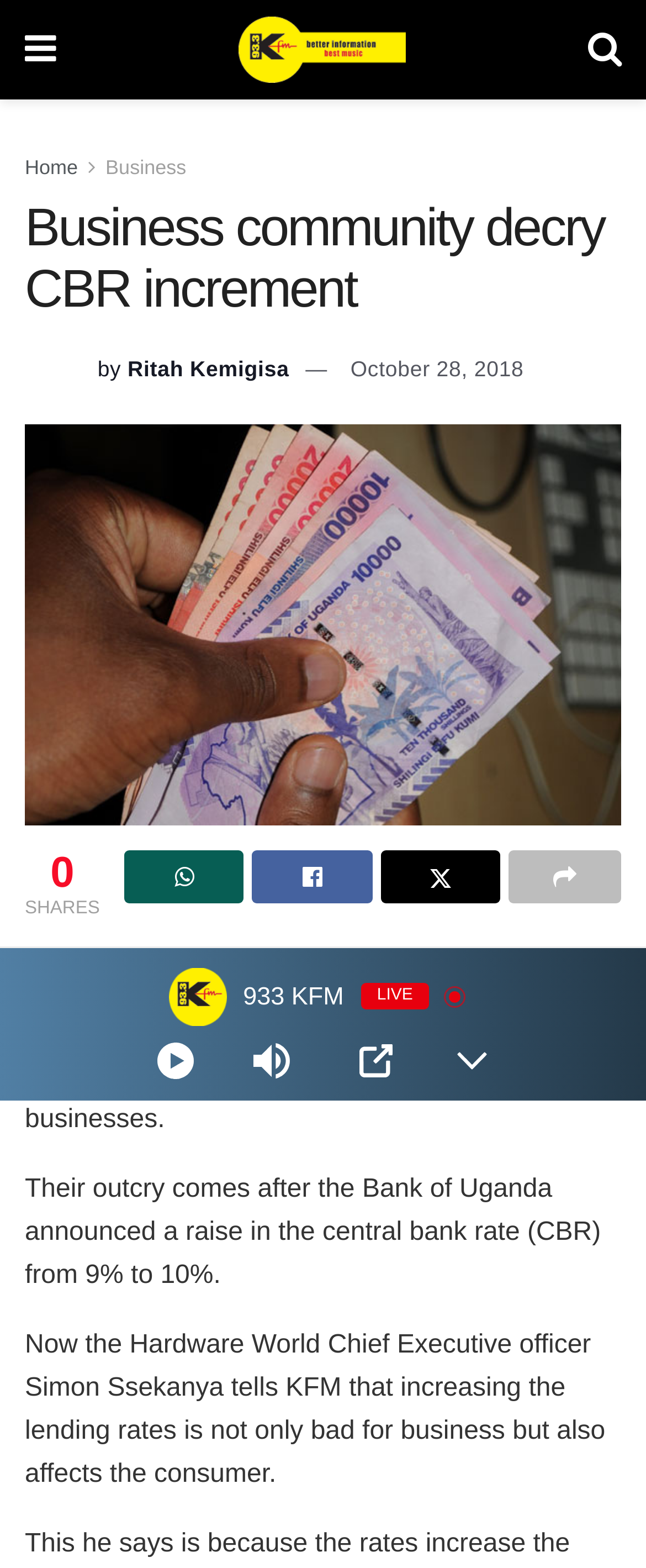Please reply to the following question with a single word or a short phrase:
Who is the Chief Executive officer of Hardware World?

Simon Ssekanya